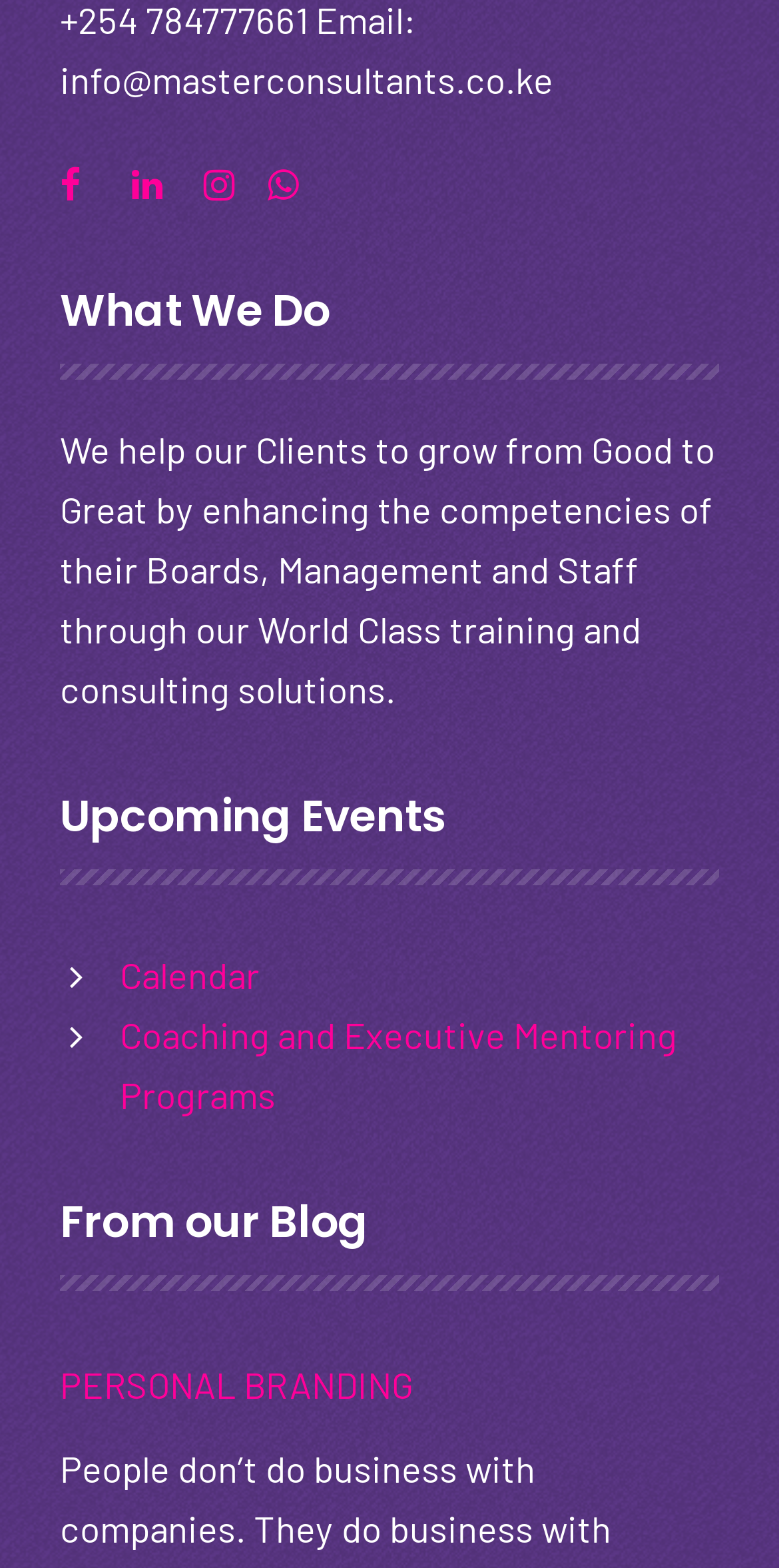Please identify the bounding box coordinates of the element I need to click to follow this instruction: "Check upcoming events".

[0.077, 0.5, 0.923, 0.567]